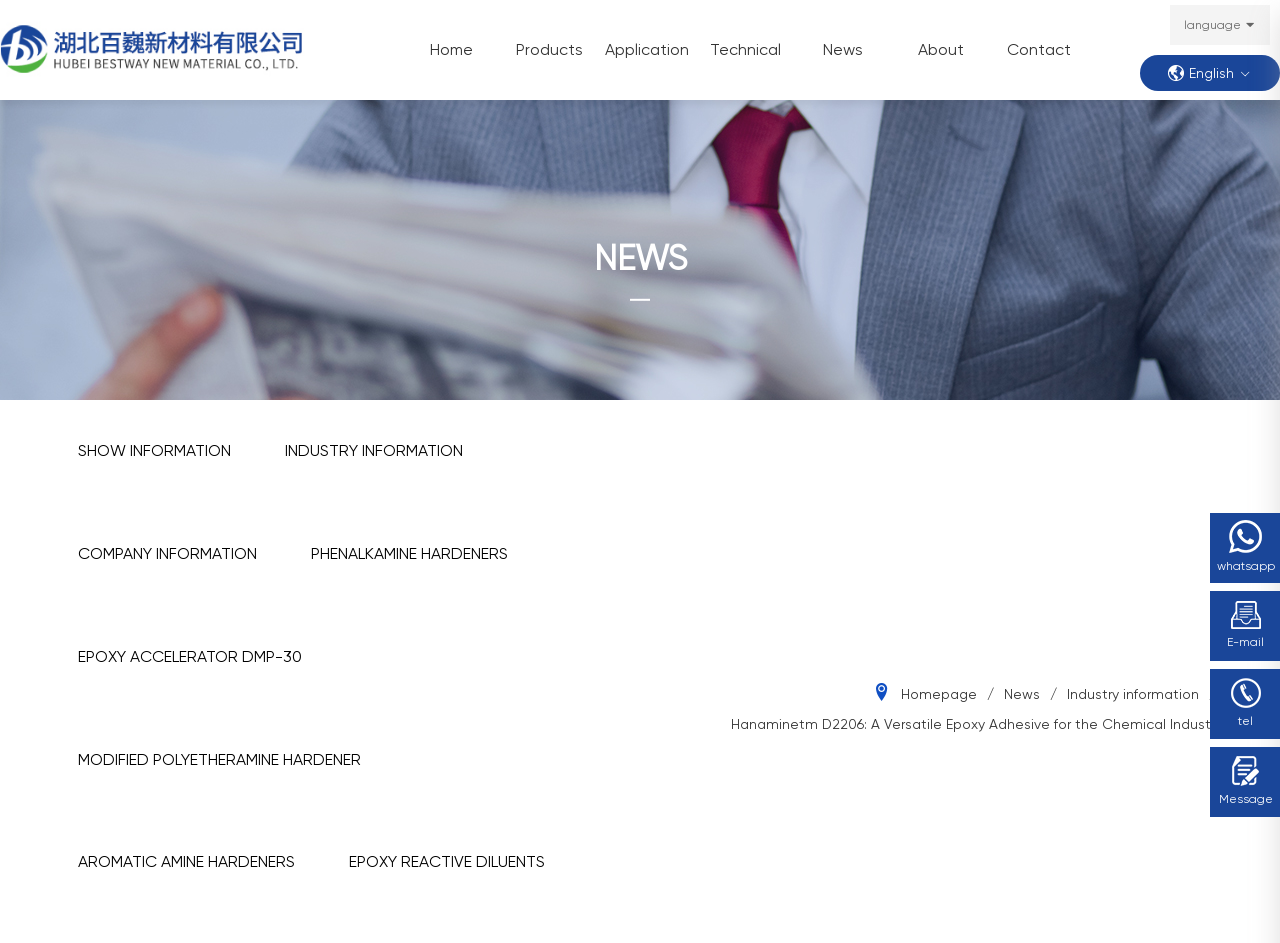Please locate the bounding box coordinates of the element that should be clicked to complete the given instruction: "Contact Us".

None